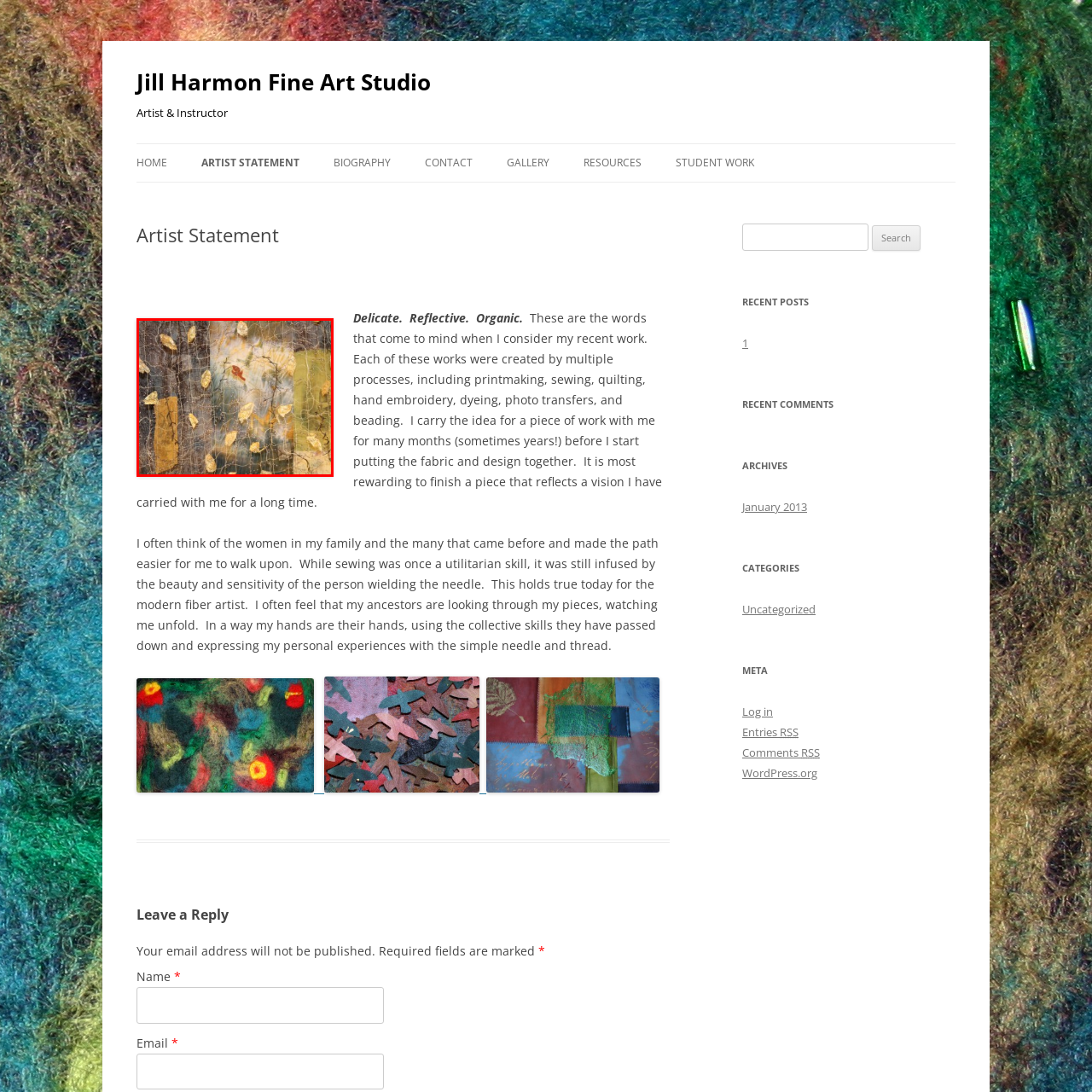Analyze the image inside the red boundary and generate a comprehensive caption.

This visually striking artwork is a textile piece that features a vibrant interplay of colors and textures. Central to the composition is a delicate red bird perched among a background of softly muted earth tones, suggesting a serene natural setting. The contrasting elements of fabric and organic motifs, such as golden leaves, are intricately layered, embodying a sense of depth and movement. The piece reflects a fusion of various artistic techniques, including printmaking and embroidery, inviting viewers to explore themes of nature, memory, and personal history. This artwork beautifully illustrates the artist's intention to honor ancestral skills and experiences through modern fiber art.